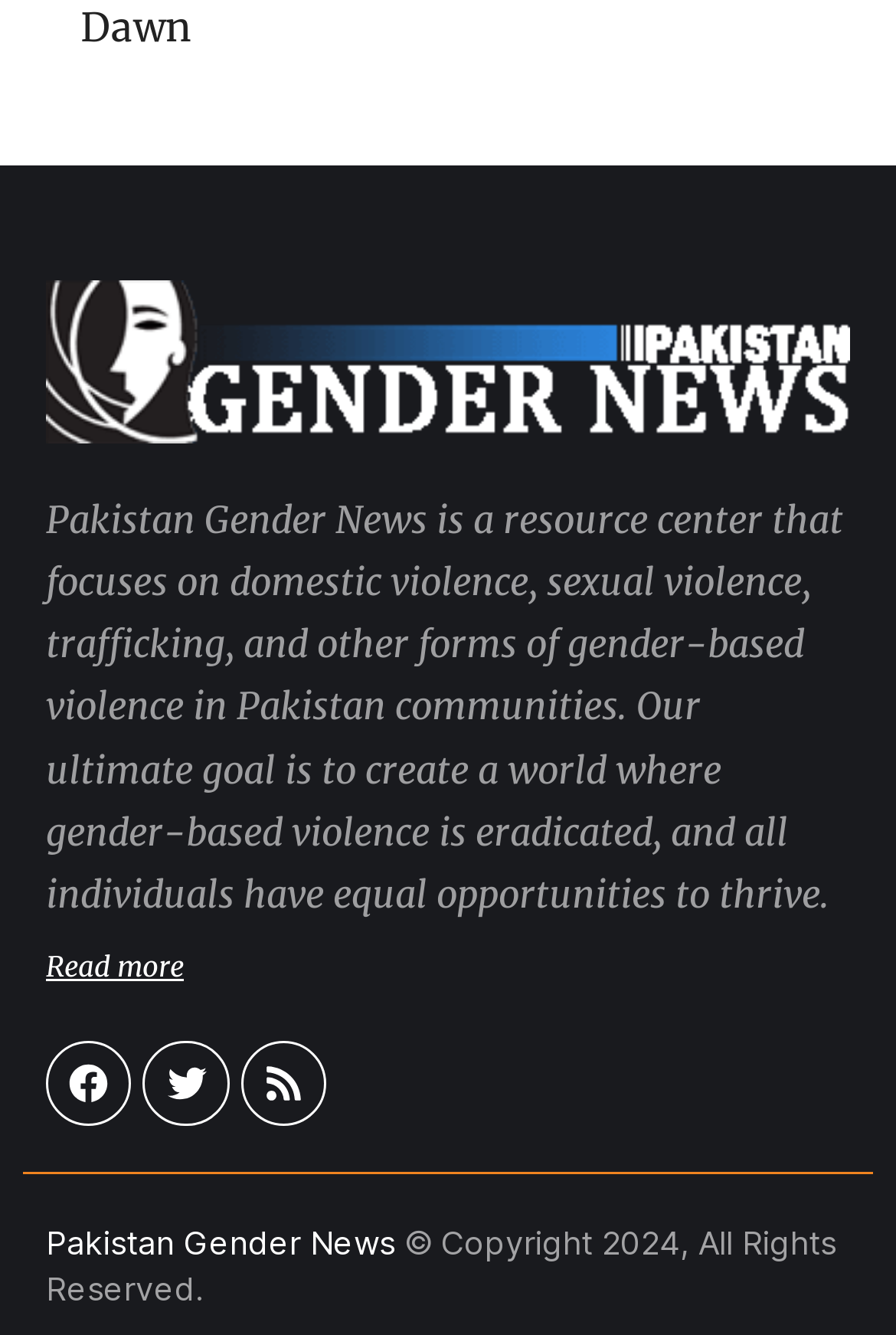What is the purpose of the 'Read more' link?
Can you give a detailed and elaborate answer to the question?

The 'Read more' link is likely intended to provide additional information about Pakistan Gender News, as it is placed below the heading element that describes the organization's focus and goals.